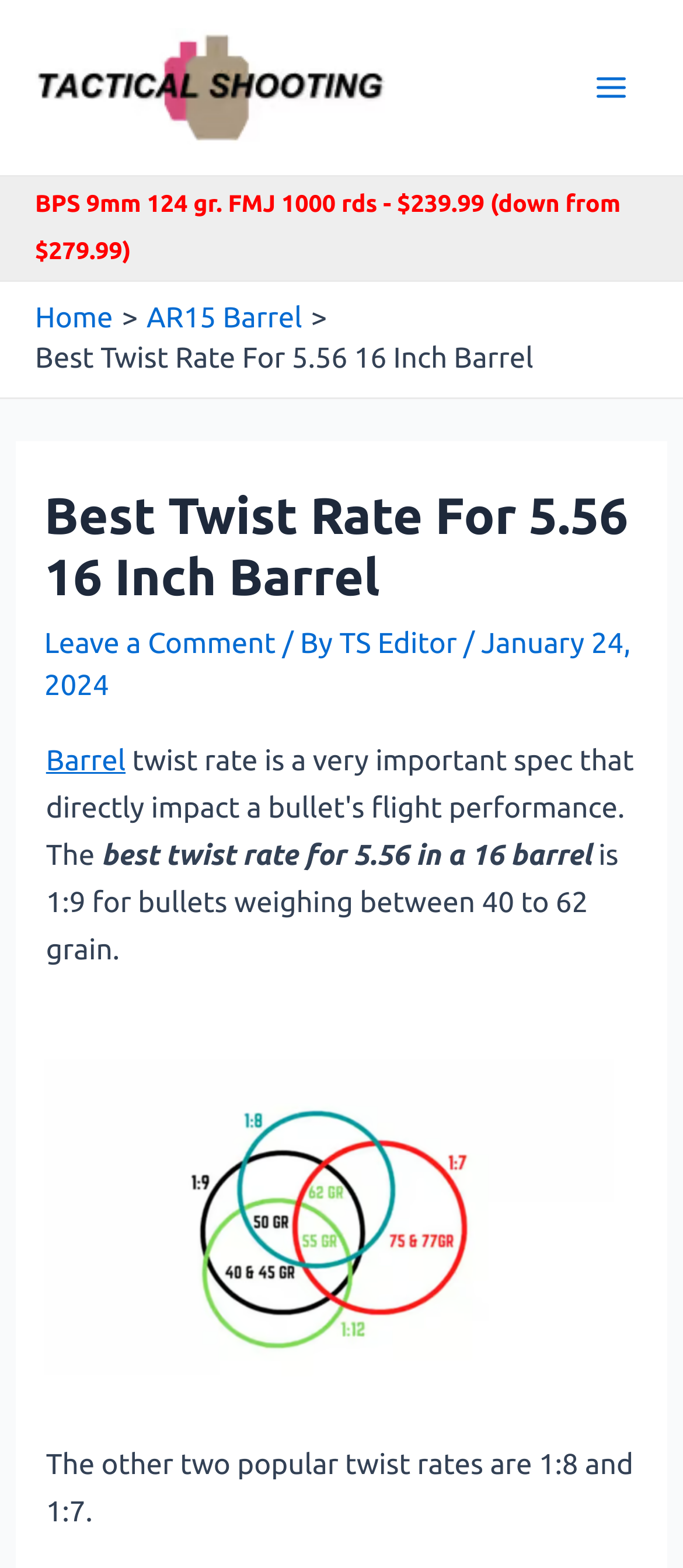Extract the top-level heading from the webpage and provide its text.

Best Twist Rate For 5.56 16 Inch Barrel